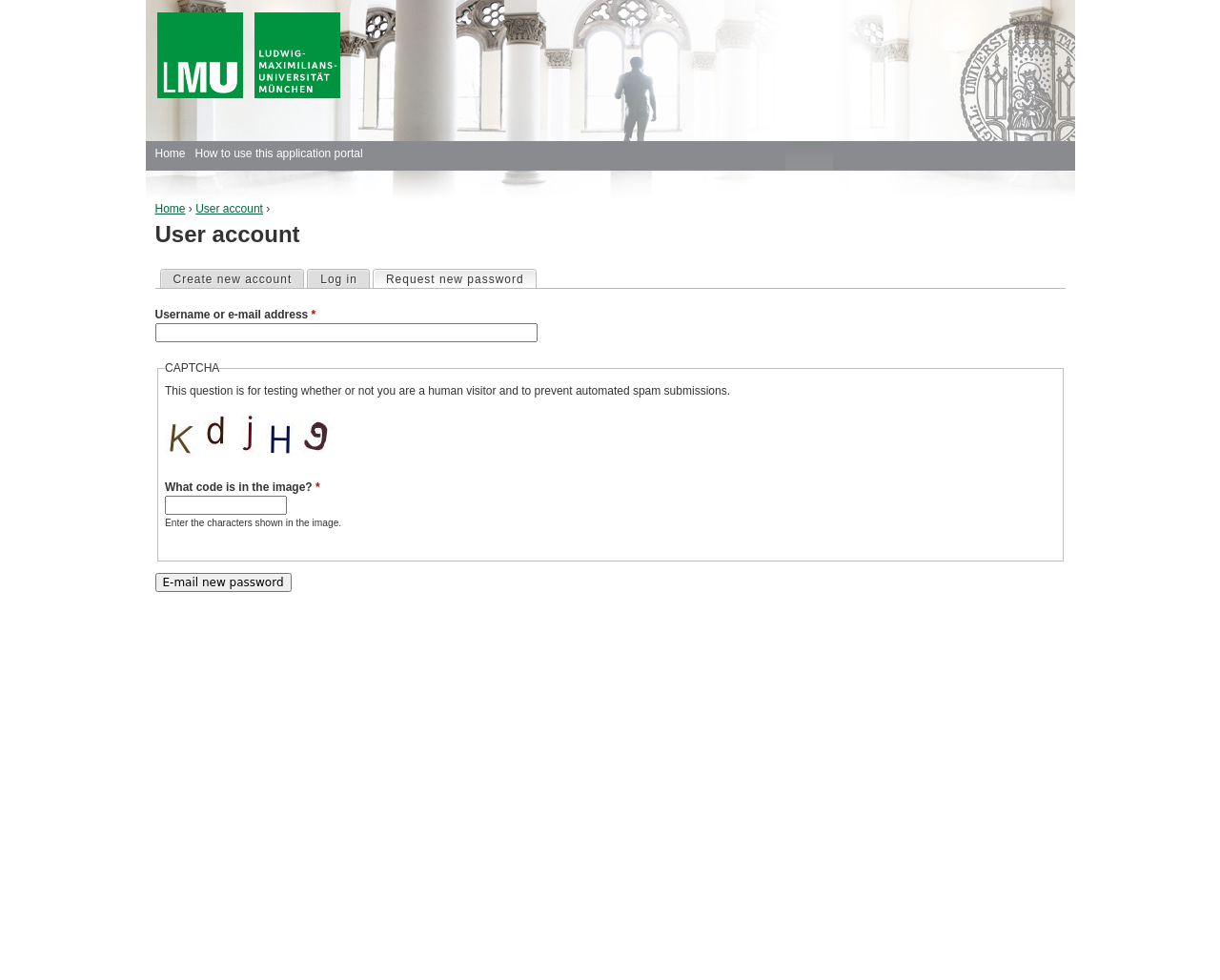Please determine the bounding box coordinates for the element that should be clicked to follow these instructions: "Go to the 'Home' page".

[0.127, 0.206, 0.152, 0.22]